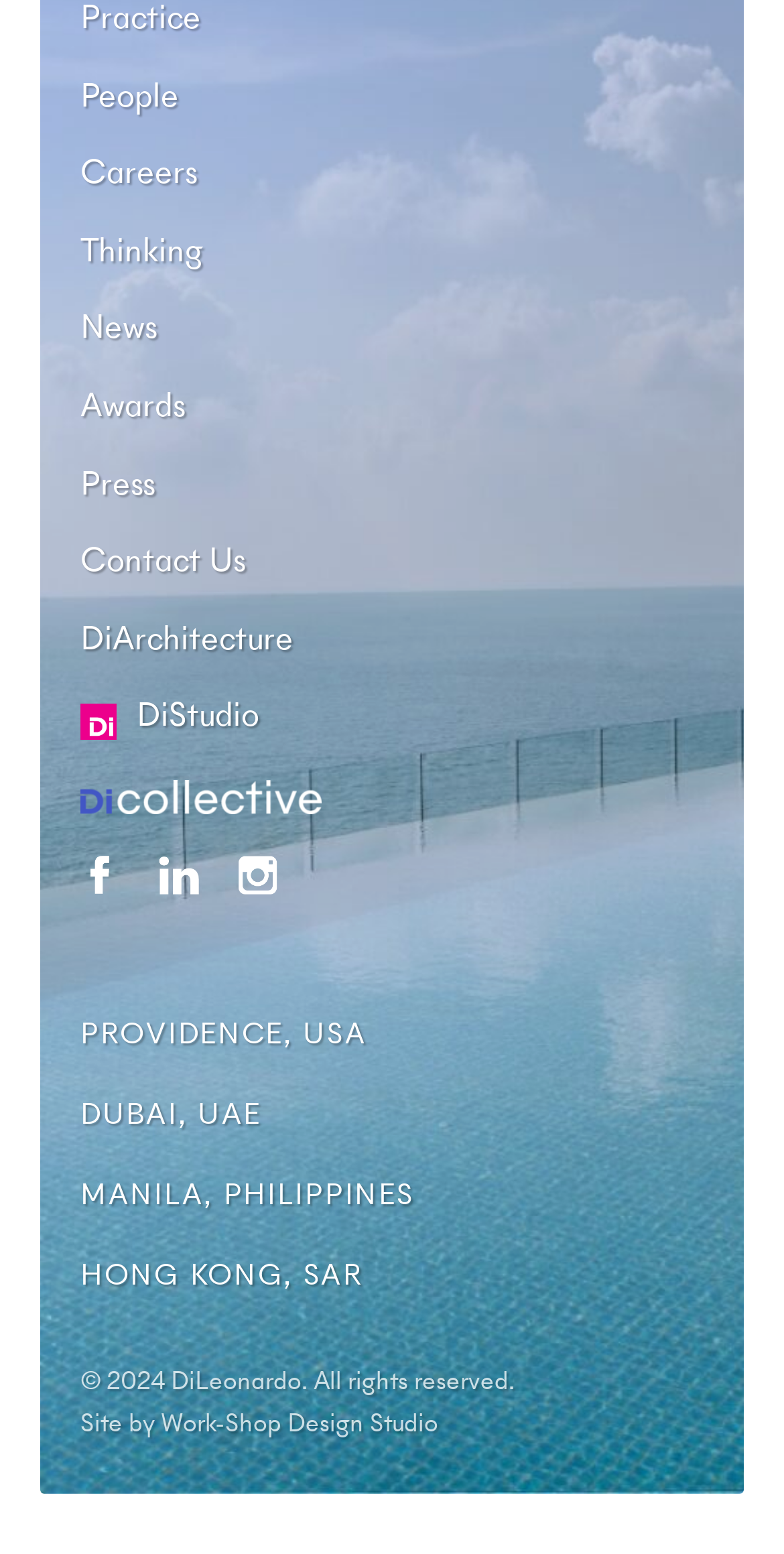Provide a brief response in the form of a single word or phrase:
How many links are in the top navigation menu?

7